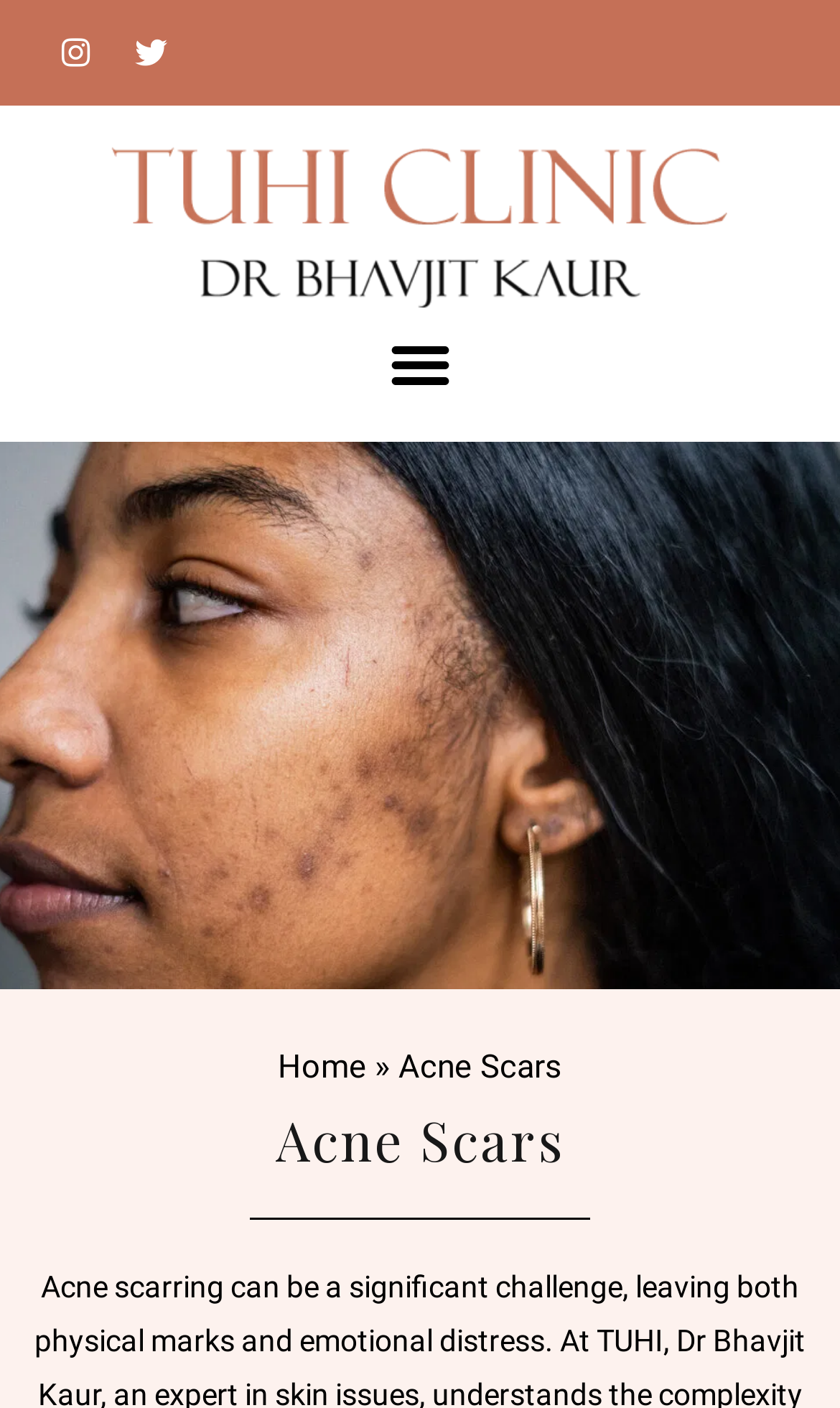How many social media links are present?
Refer to the image and provide a detailed answer to the question.

There are two social media links present on the webpage, which are Instagram and Twitter. These links can be found at the top of the webpage, with Instagram having a bounding box of [0.051, 0.014, 0.128, 0.06] and Twitter having a bounding box of [0.141, 0.014, 0.218, 0.06].